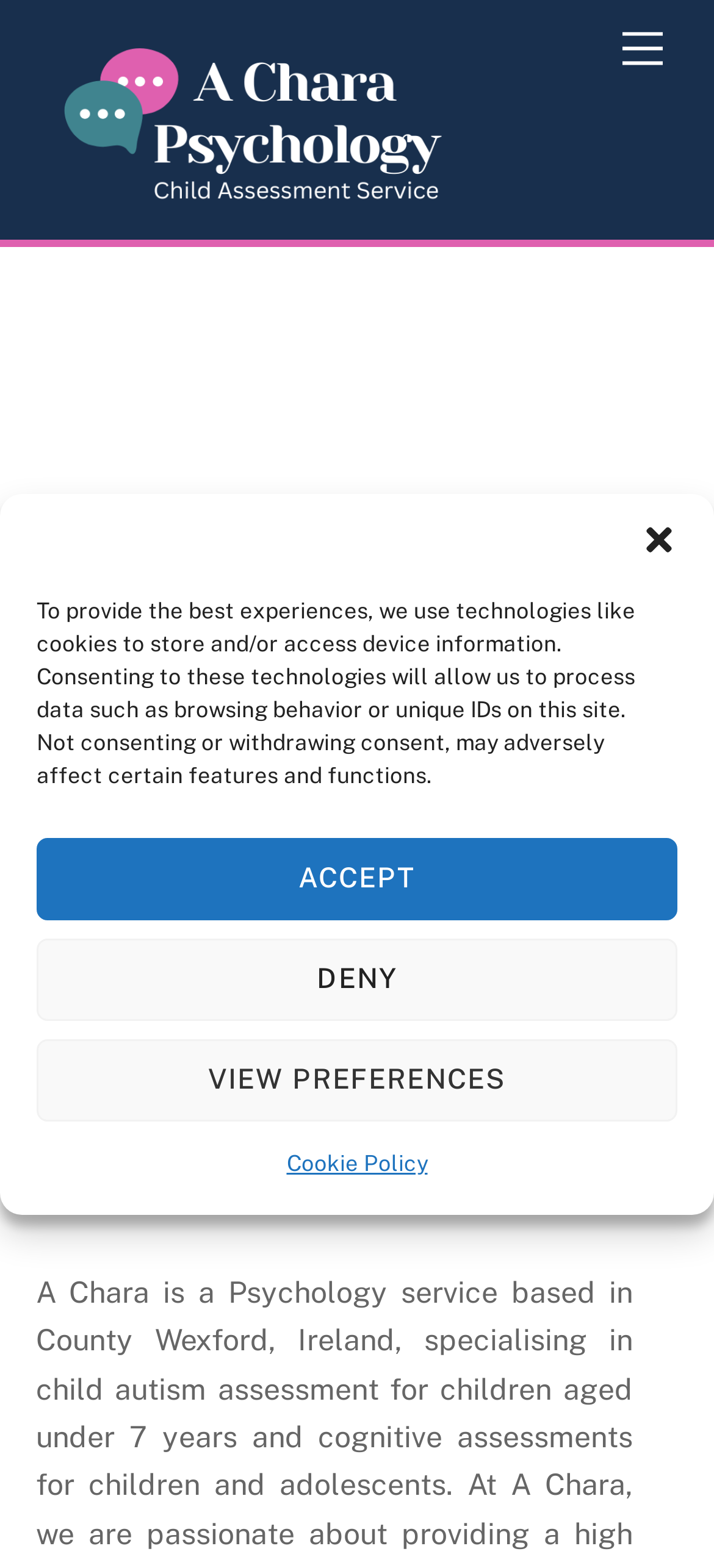Given the webpage screenshot, identify the bounding box of the UI element that matches this description: "title="Child Assessment Services"".

[0.05, 0.107, 0.691, 0.14]